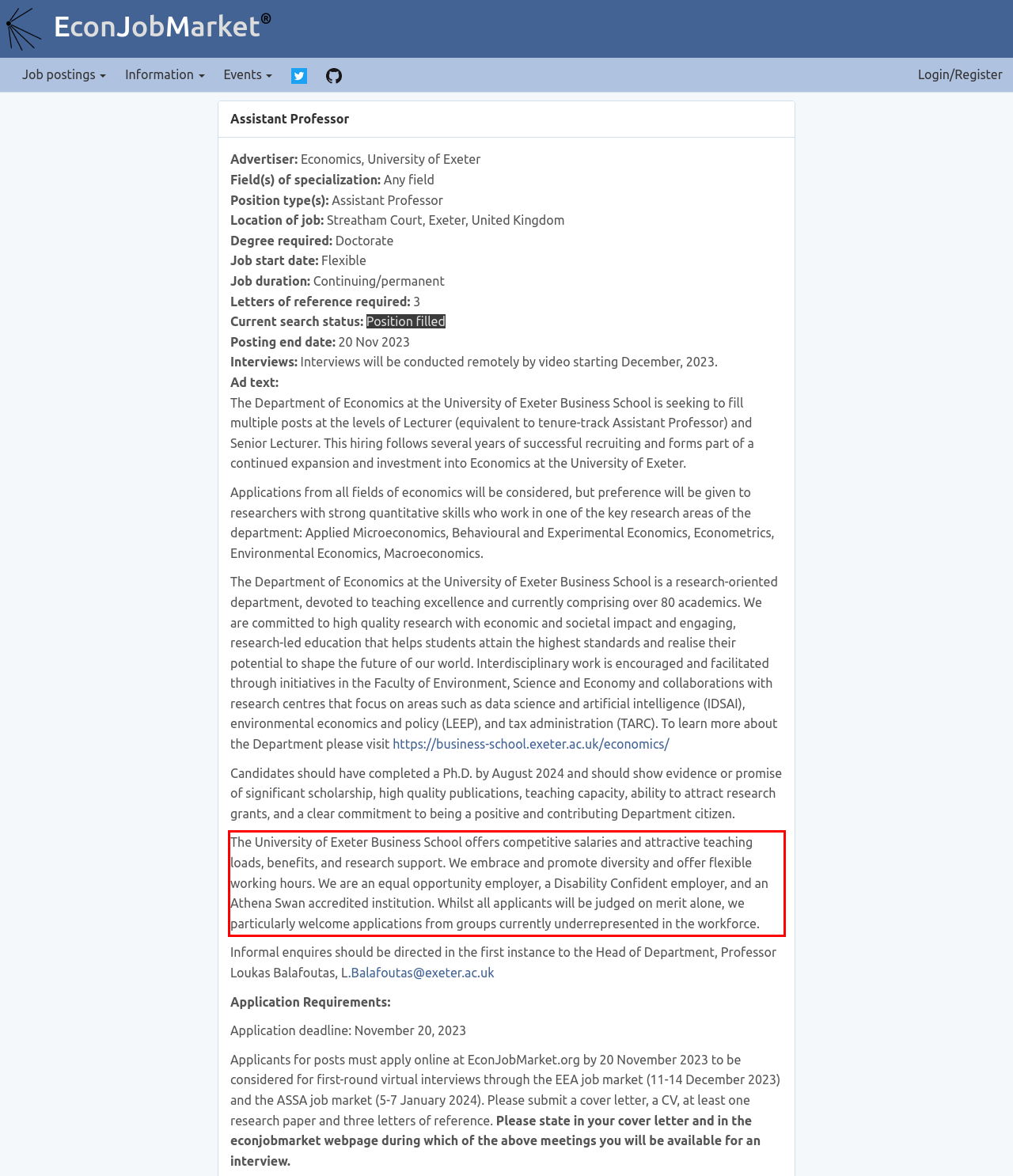Using the provided screenshot of a webpage, recognize and generate the text found within the red rectangle bounding box.

The University of Exeter Business School offers competitive salaries and attractive teaching loads, benefits, and research support. We embrace and promote diversity and offer flexible working hours. We are an equal opportunity employer, a Disability Confident employer, and an Athena Swan accredited institution. Whilst all applicants will be judged on merit alone, we particularly welcome applications from groups currently underrepresented in the workforce.